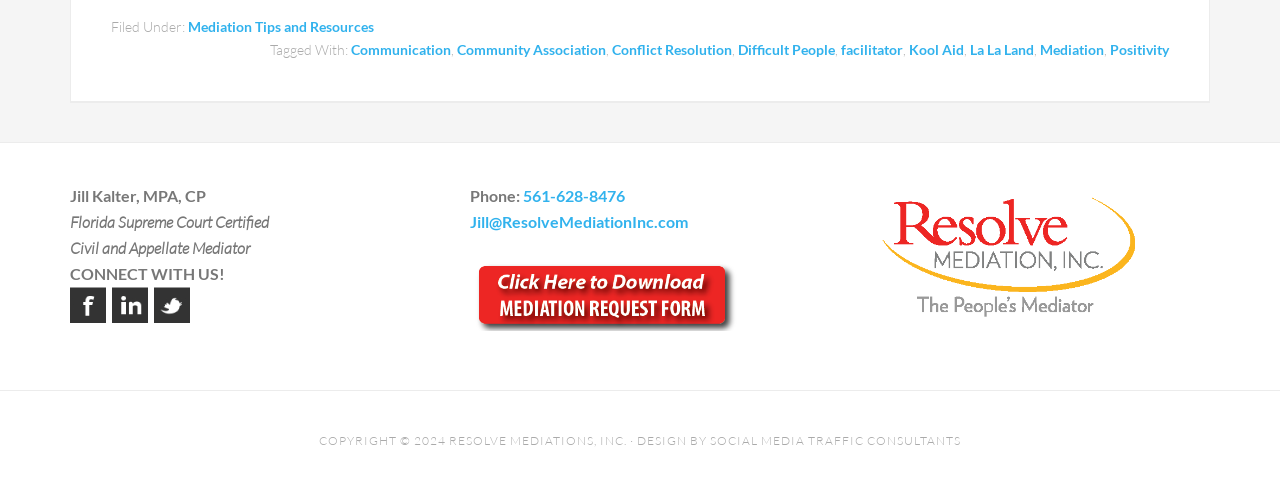Pinpoint the bounding box coordinates of the element to be clicked to execute the instruction: "Download Mediation Request Form".

[0.367, 0.666, 0.58, 0.707]